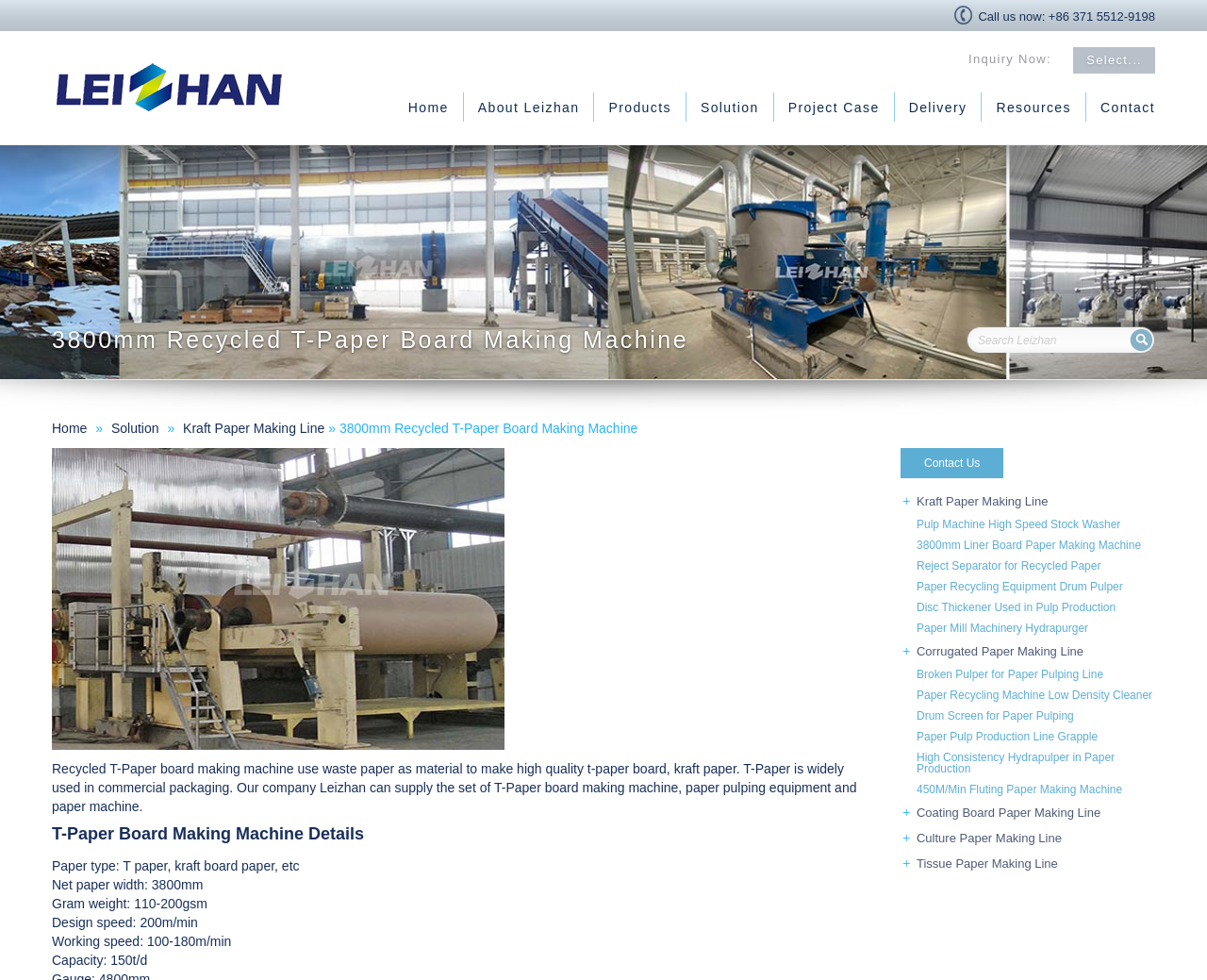Generate a comprehensive caption for the webpage you are viewing.

This webpage is about a 3800mm Recycled T-Paper Board Making Machine and Kraft Liner Paper Machine. At the top right corner, there is a call-to-action section with a "Call us now" text and a phone number "+86 371 5512-9198". Below this section, there is an "Inquiry Now" button and a dropdown menu with a "Select..." option.

The main navigation menu is located at the top center of the page, with links to "Home", "About Leizhan", "Products", "Solution", "Project Case", "Delivery", "Resources", and "Contact". 

Below the navigation menu, there is a heading that reads "3800mm Recycled T-Paper Board Making Machine". Next to this heading, there is a textbox and a "Submit" button. 

On the left side of the page, there is a secondary navigation menu with links to "Home", "Solution", "Kraft Paper Making Line", and the current page "3800mm Recycled T-Paper Board Making Machine".

The main content of the page is divided into two sections. The first section describes the recycled T-Paper board making machine, stating that it uses waste paper as material to make high-quality T-Paper board and kraft paper. The second section provides details about the machine, including paper type, net paper width, gram weight, design speed, working speed, and capacity.

At the bottom of the page, there are several links to related products and services, including "Contact Us", "Kraft Paper Making Line", and various paper making machines and equipment.